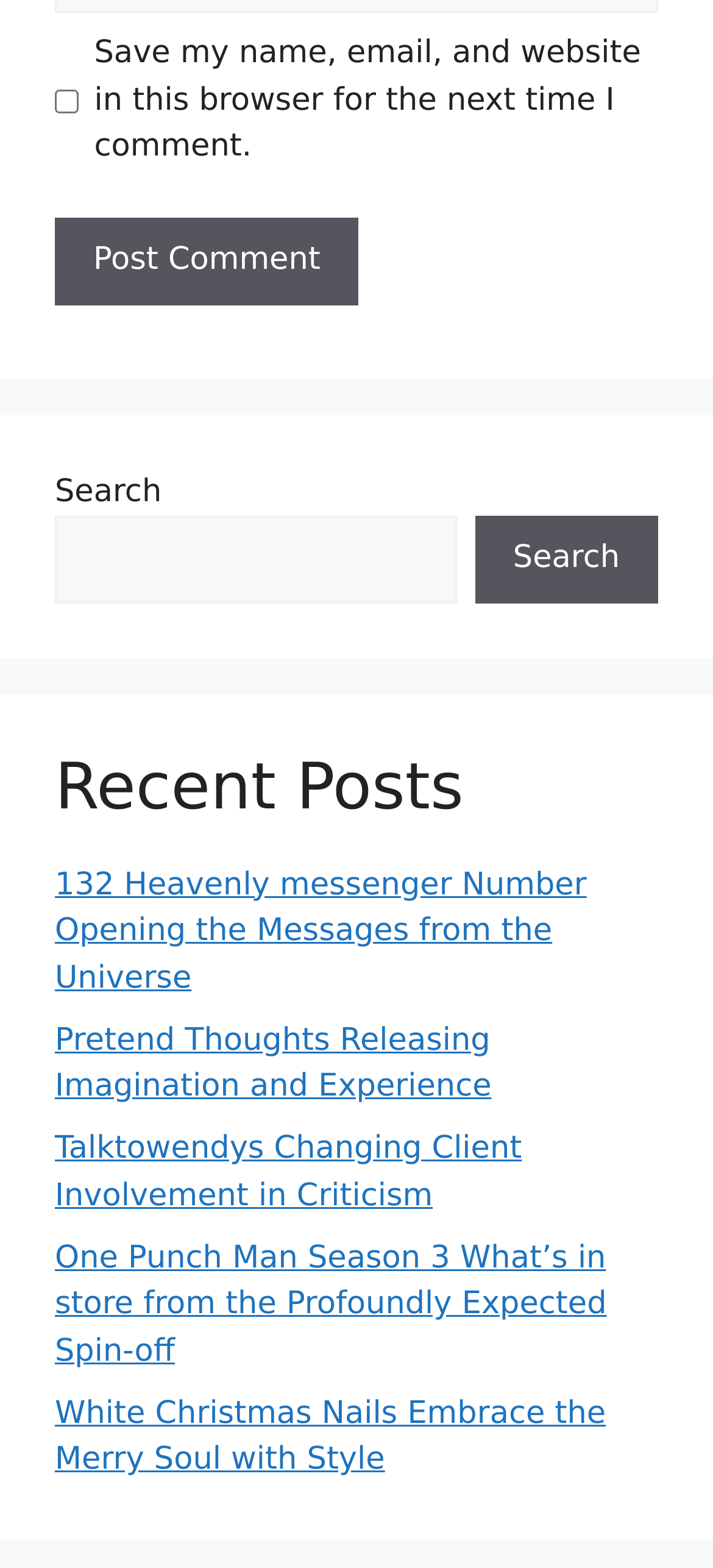Specify the bounding box coordinates of the region I need to click to perform the following instruction: "Check the box to save your information". The coordinates must be four float numbers in the range of 0 to 1, i.e., [left, top, right, bottom].

[0.077, 0.057, 0.11, 0.072]